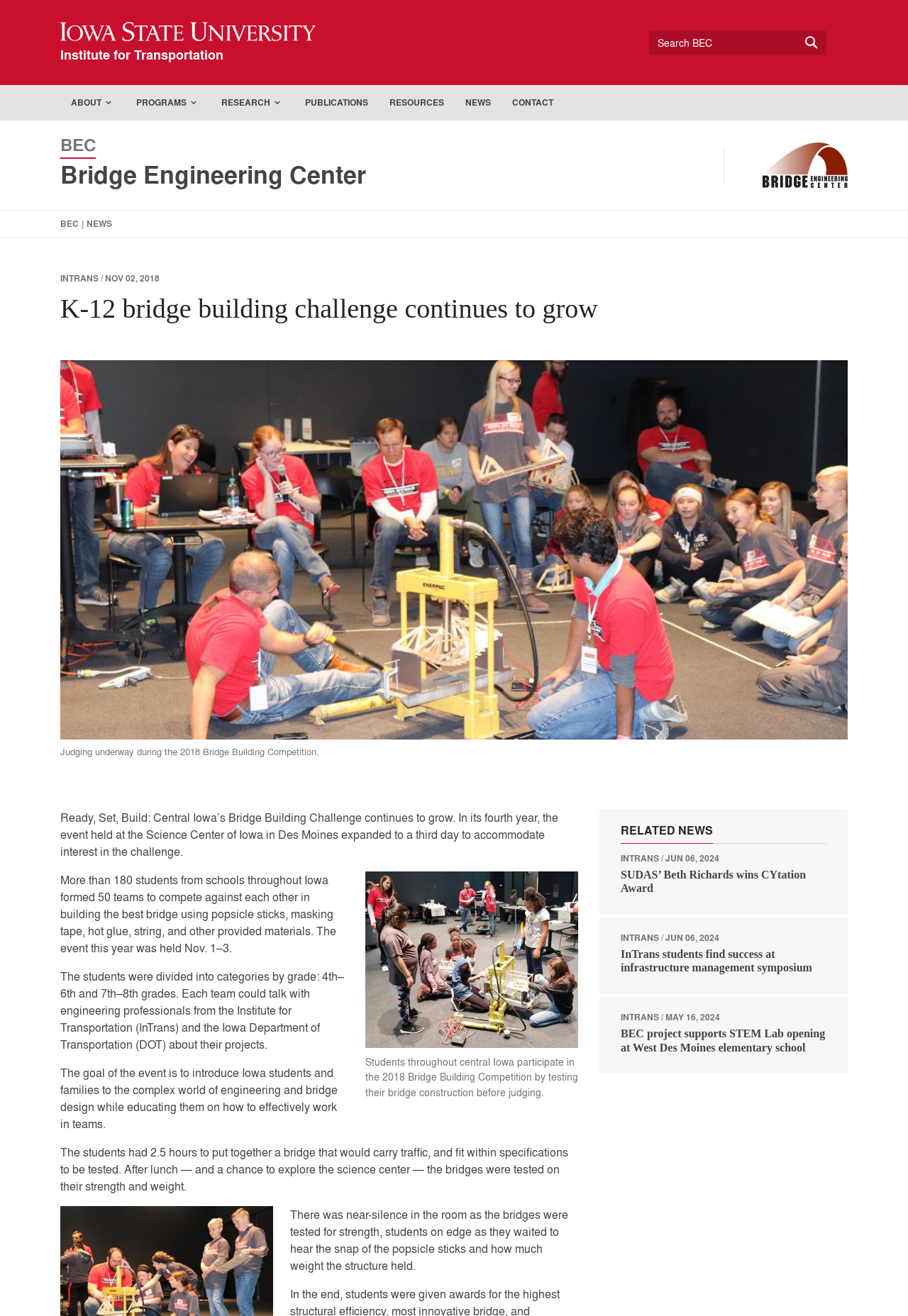What materials were used to build the bridges?
Look at the image and respond with a one-word or short phrase answer.

Popsicle sticks, masking tape, hot glue, string